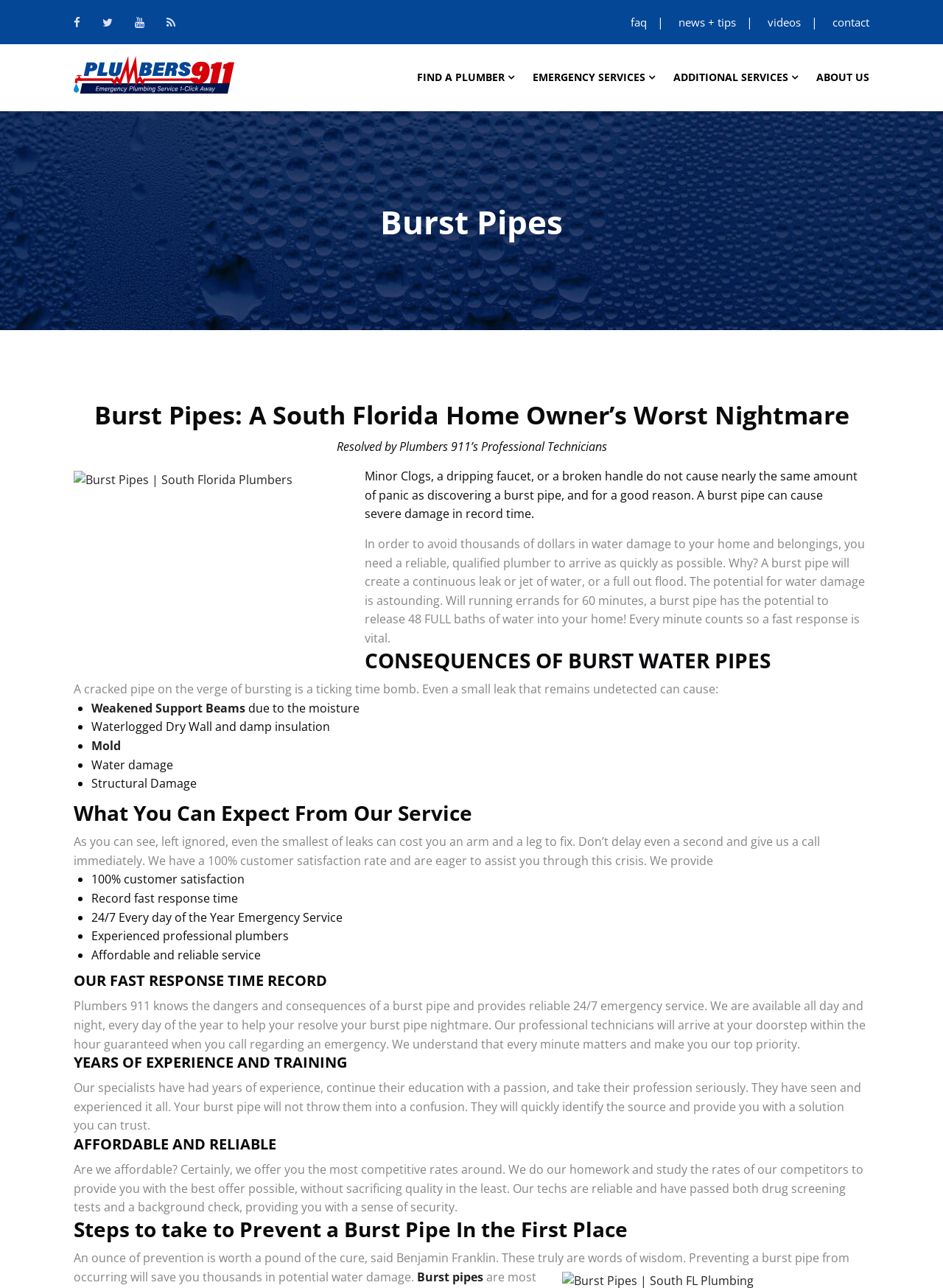Can you show the bounding box coordinates of the region to click on to complete the task described in the instruction: "Click on the 'faq' link"?

[0.669, 0.011, 0.686, 0.023]